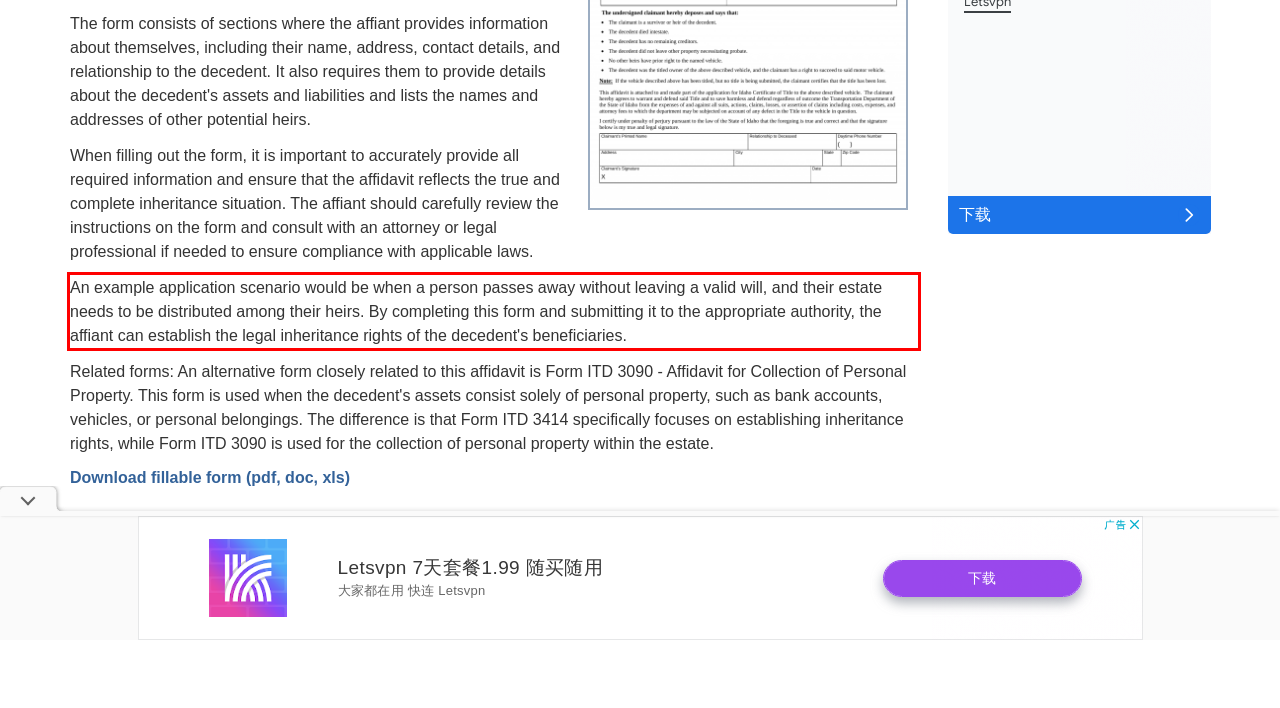Using the provided screenshot, read and generate the text content within the red-bordered area.

An example application scenario would be when a person passes away without leaving a valid will, and their estate needs to be distributed among their heirs. By completing this form and submitting it to the appropriate authority, the affiant can establish the legal inheritance rights of the decedent's beneficiaries.